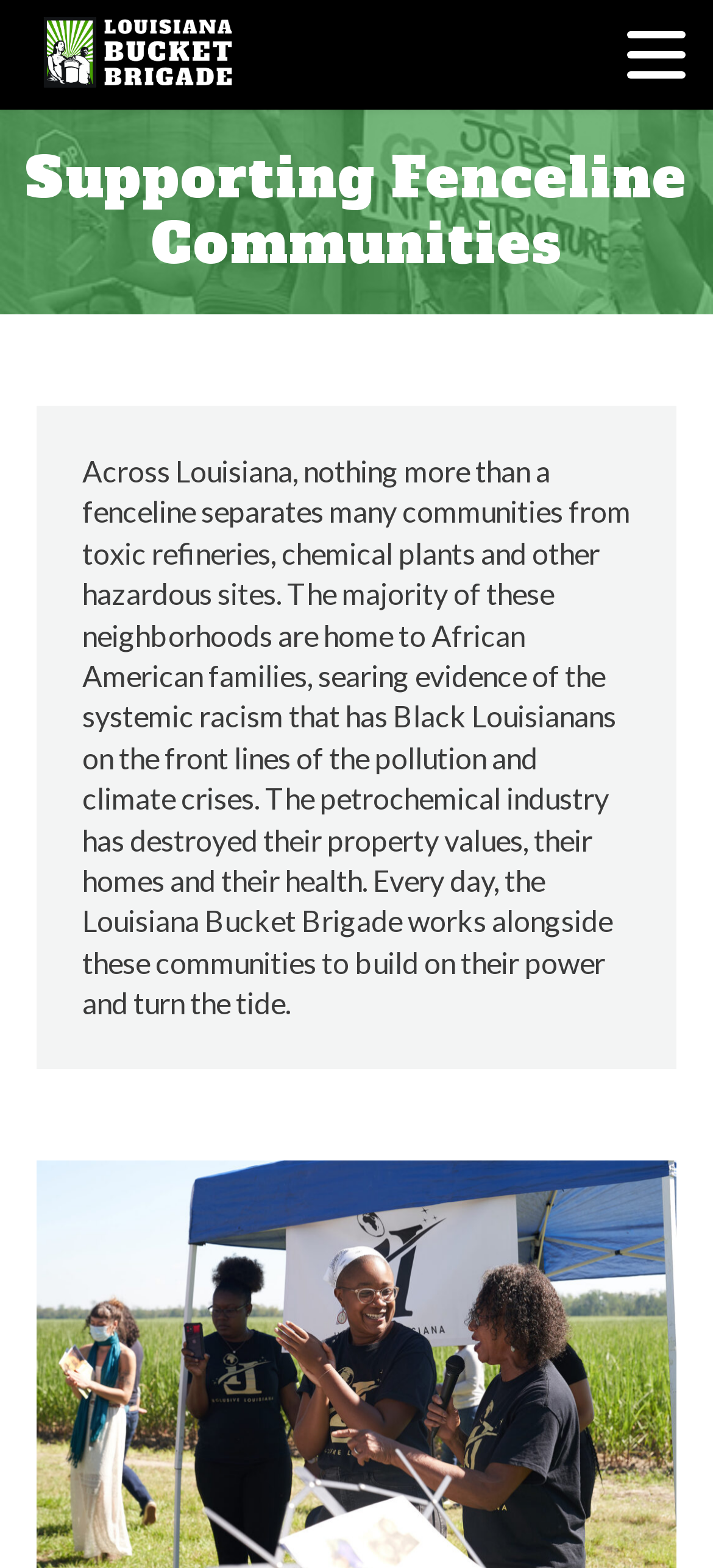Please extract and provide the main headline of the webpage.

Supporting Fenceline Communities